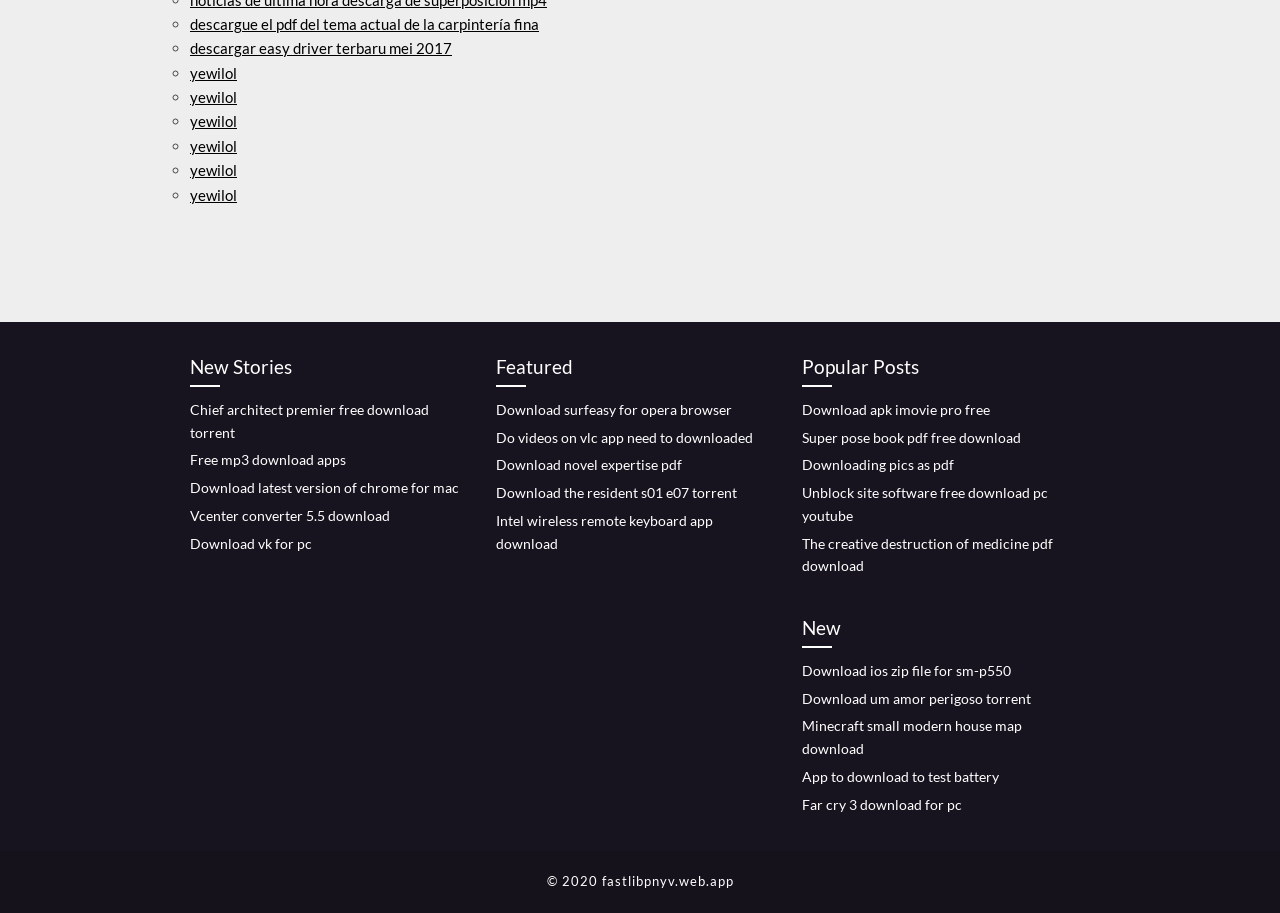What is the last link in the 'Popular Posts' section?
Look at the screenshot and give a one-word or phrase answer.

The creative destruction of medicine pdf download